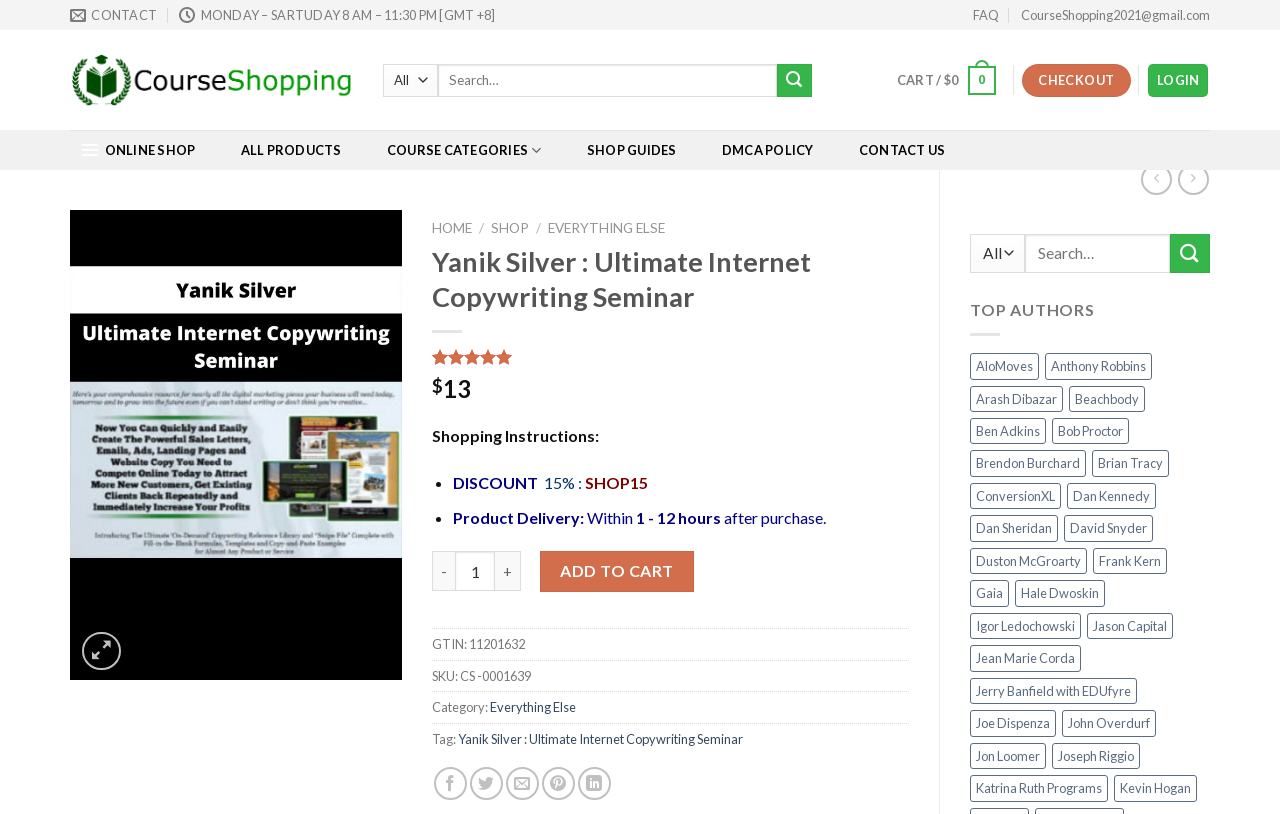What is the discount code for 15% off?
Provide a concise answer using a single word or phrase based on the image.

SHOP15